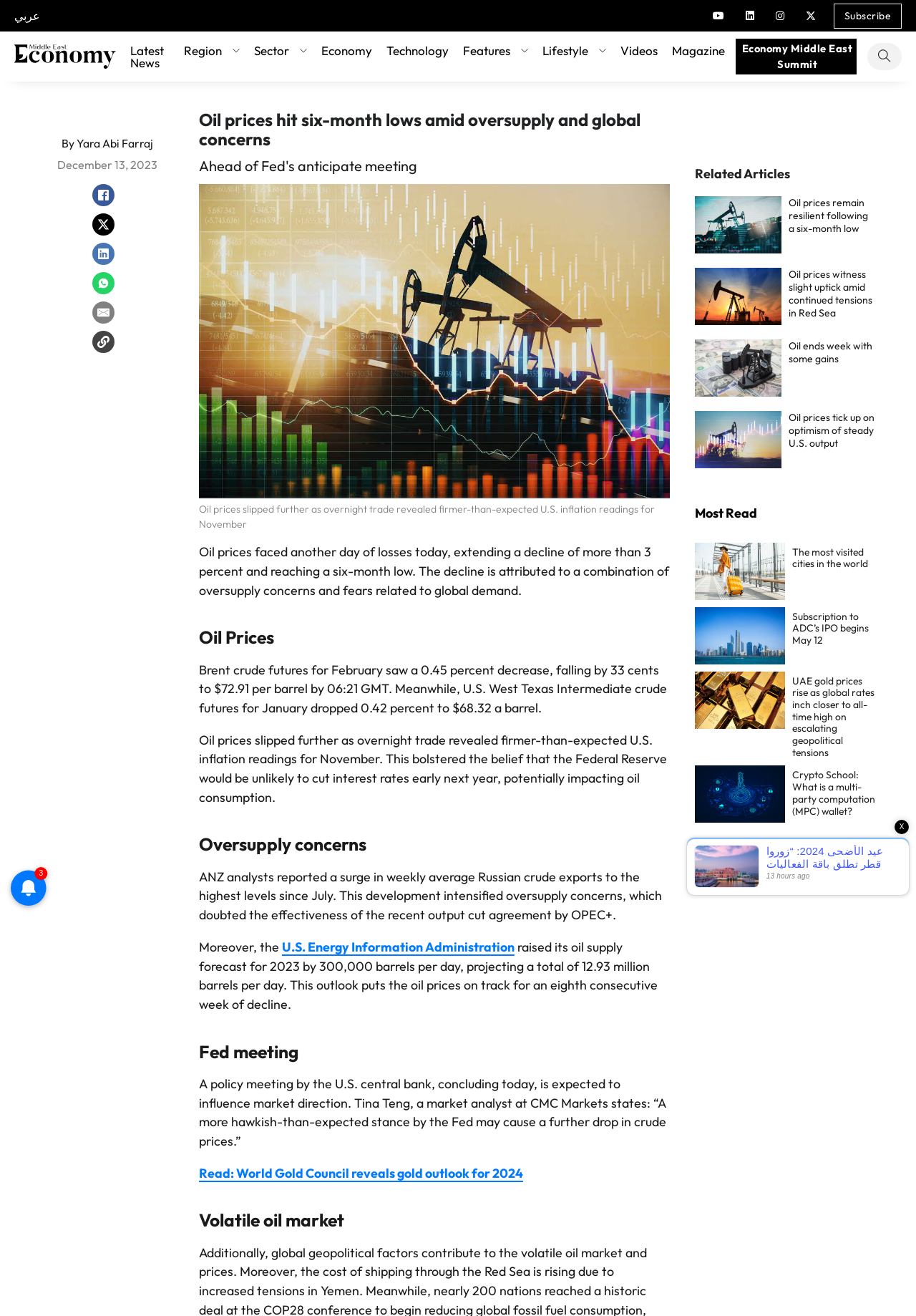Elaborate on the information and visuals displayed on the webpage.

The webpage appears to be a news article about oil prices hitting a six-month low. At the top of the page, there is a header section with links to various sections of the website, including "Economy Middle East", "Latest News", "Region", "Sector", and others. There is also a search bar and a button to open a search form.

Below the header section, there is a main article section with a heading that reads "Oil prices hit six-month lows amid oversupply and global concerns". The article is accompanied by an image related to oil prices. The text of the article discusses the decline in oil prices, citing oversupply concerns and fears related to global demand.

The article is divided into several sections, including "Oil Prices", "Oversupply concerns", "Fed meeting", and "Volatile oil market". Each section provides more information about the current state of oil prices and the factors affecting them.

To the right of the main article section, there is a sidebar with links to related articles, including "Oil prices remain resilient following a six-month low", "Oil prices witness slight uptick amid continued tensions in Red Sea", and others. Each link is accompanied by an image and a brief summary of the article.

At the bottom of the page, there is a tab list with a "Most Read" section that displays a list of popular articles, including "The most visited cities in the world", "Subscription to ADC’s IPO begins May 12", and "UAE gold prices rise as global rates inch closer to all-time high on escalating geopolitical tensions". Each article is accompanied by an image and a brief summary.